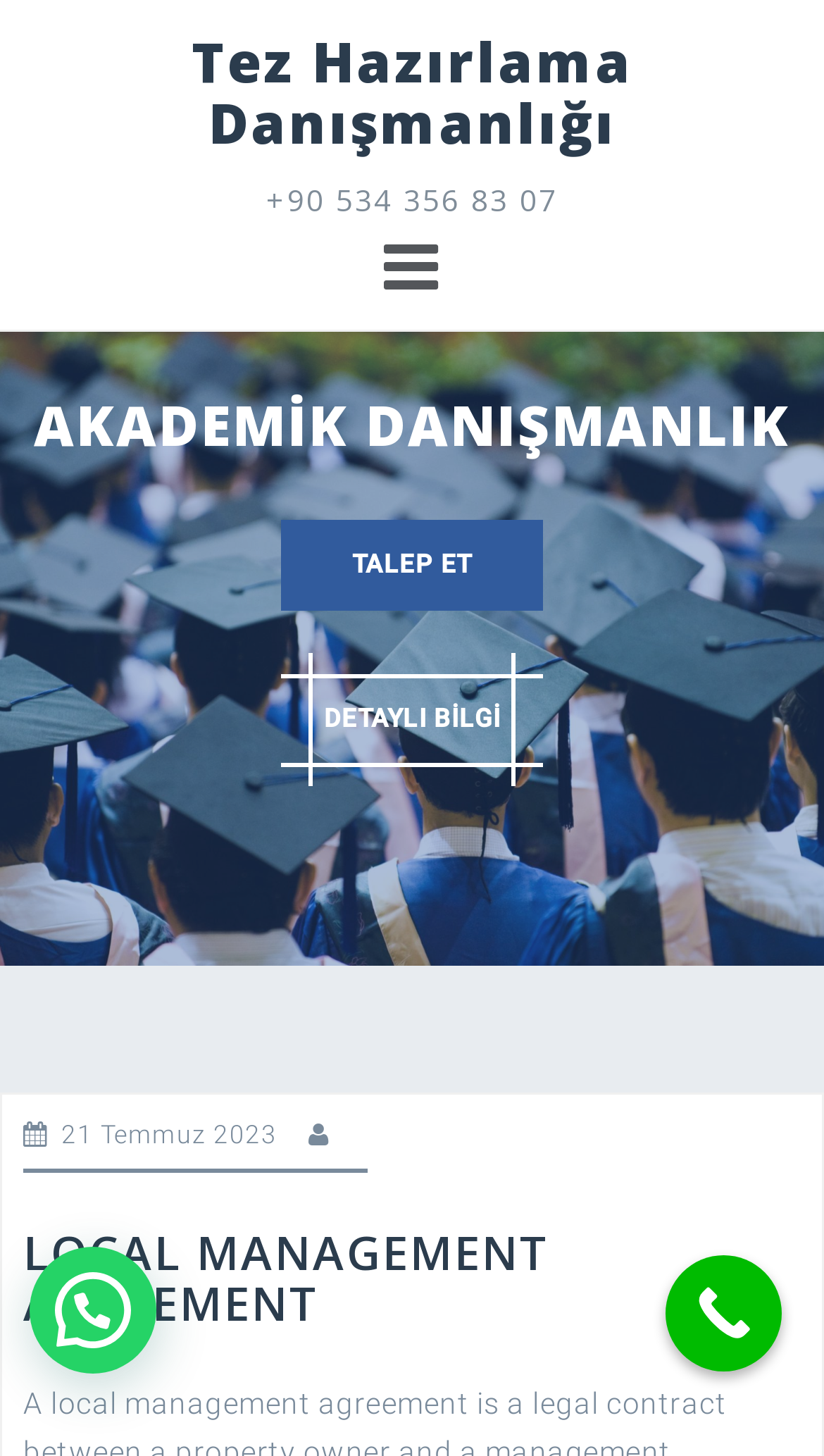Give a detailed account of the webpage's layout and content.

The webpage is about "Local Management Agreement" and "Tez Hazırlama Danışmanlığı" (which translates to "Thesis Preparation Consulting" in Turkish). At the top, there is a heading with the title "Tez Hazırlama Danışmanlığı" and a link with the same text. Below it, there is another heading with a phone number "+90 534 356 83 07". 

To the right of the phone number, there is a link with a popup menu, indicated by an icon. 

Further down, there is a prominent heading "AKADEMİK DANIŞMANLIK" (which translates to "Academic Consulting" in Turkish). Below it, there is a table with two links: "TALEP ET" (which translates to "APPLY" in Turkish) and "DETAYLI BİLGİ" (which translates to "DETAILED INFORMATION" in Turkish).

On the bottom half of the page, there is a section with a header that contains a table with a link to a specific date "21 Temmuz 2023" (which translates to "July 21, 2023" in English). Below it, there is a heading "LOCAL MANAGEMENT AGREEMENT". 

At the bottom right corner of the page, there is a link labeled "Call Now Button". Additionally, there is a static text "Open chat" at the bottom left corner of the page.